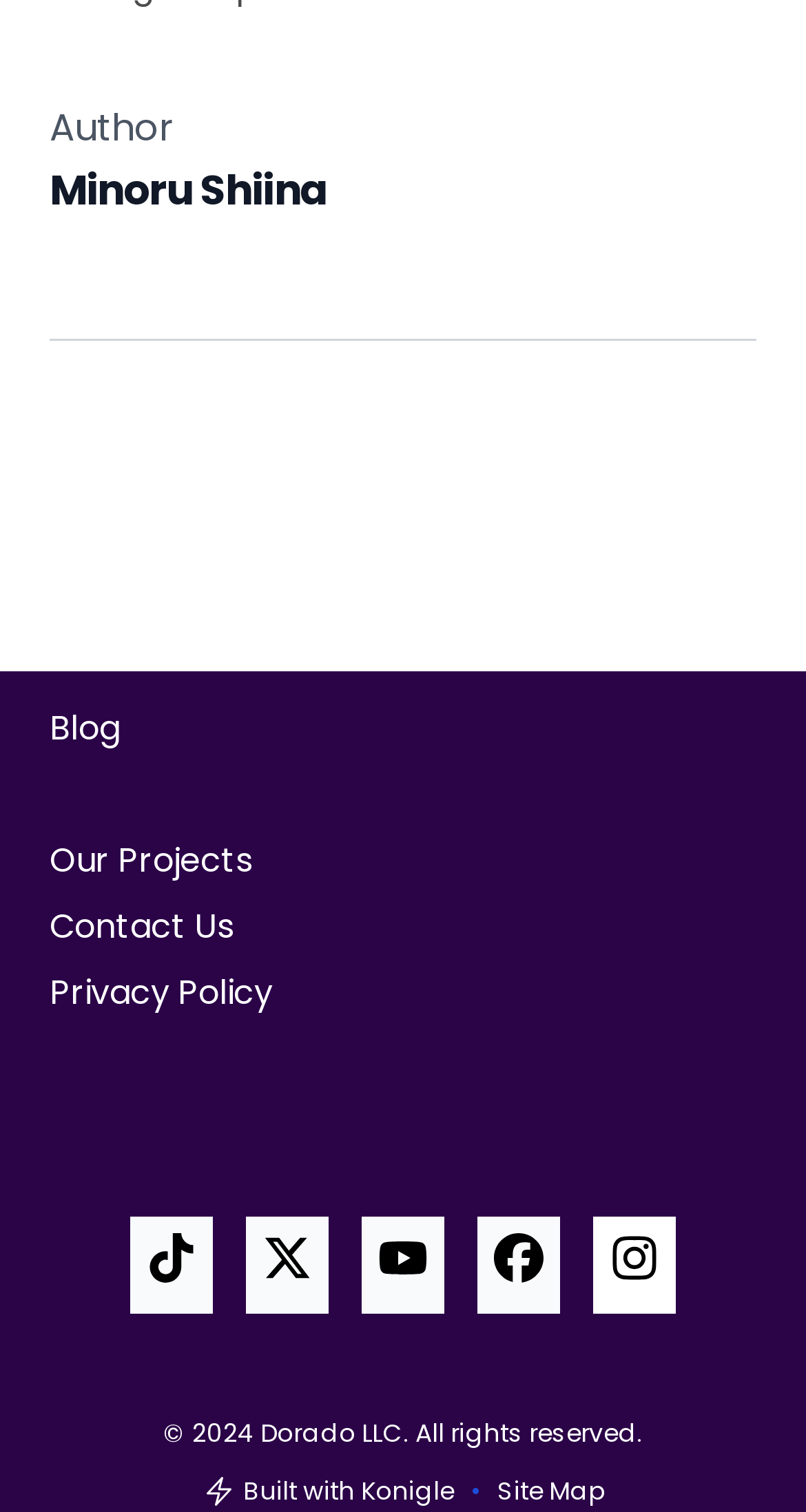Find the bounding box coordinates of the area that needs to be clicked in order to achieve the following instruction: "Go to the blog page". The coordinates should be specified as four float numbers between 0 and 1, i.e., [left, top, right, bottom].

[0.062, 0.466, 0.149, 0.498]